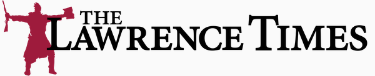Describe all the elements in the image extensively.

The image showcases the logo of "The Lawrence Times," a local news outlet. The design features a bold, stylized depiction of a historical figure holding a scroll, symbolizing the dissemination of information and journalism. The text is prominent, with "THE" placed above "LAWRENCE TIMES," emphasizing its identity as a source of news and stories for the Lawrence community. The logo conveys a sense of tradition and authority, reflecting the publication's commitment to delivering news and engaging content to its audience.